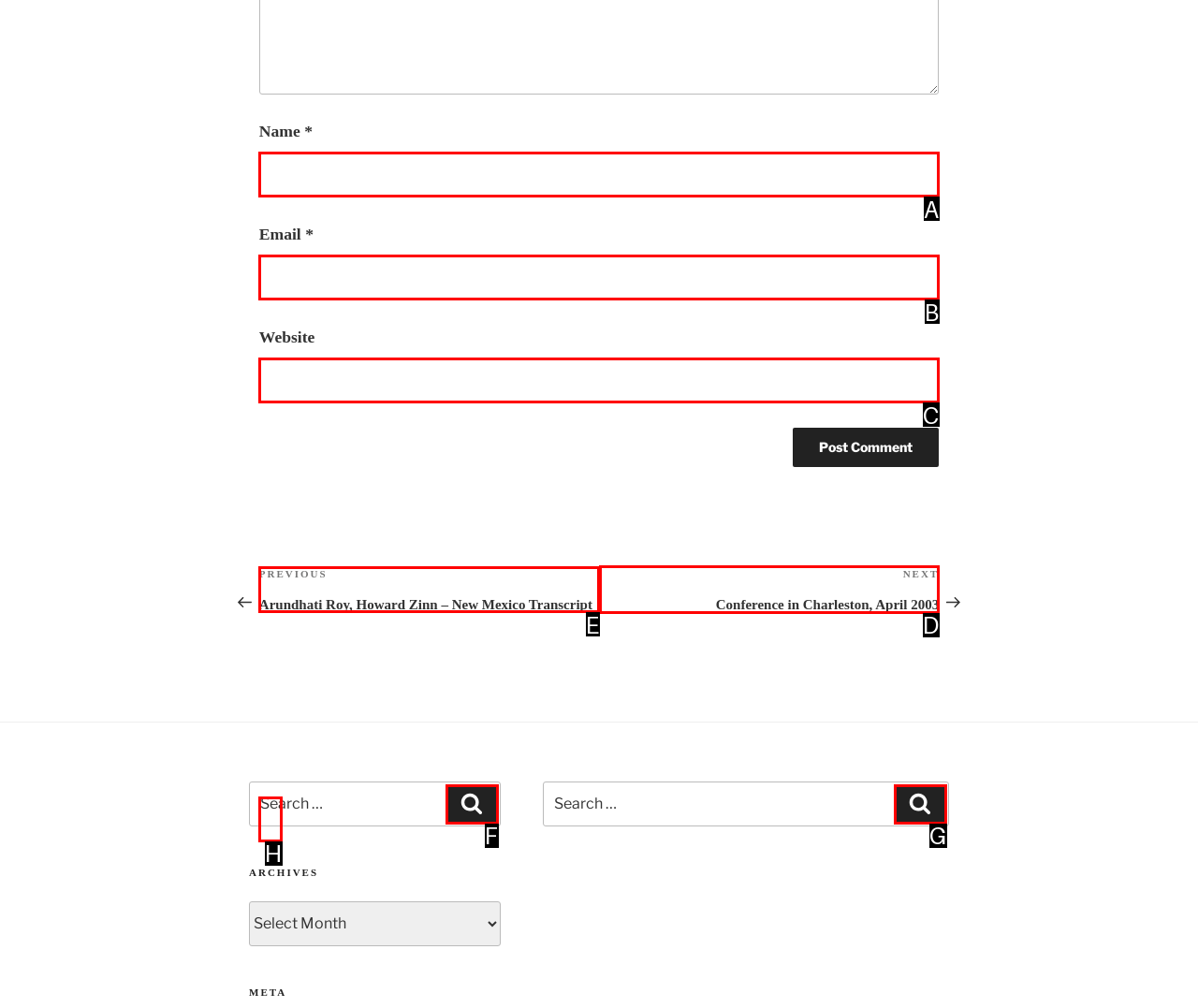Tell me which letter corresponds to the UI element that will allow you to Go to the previous post. Answer with the letter directly.

E